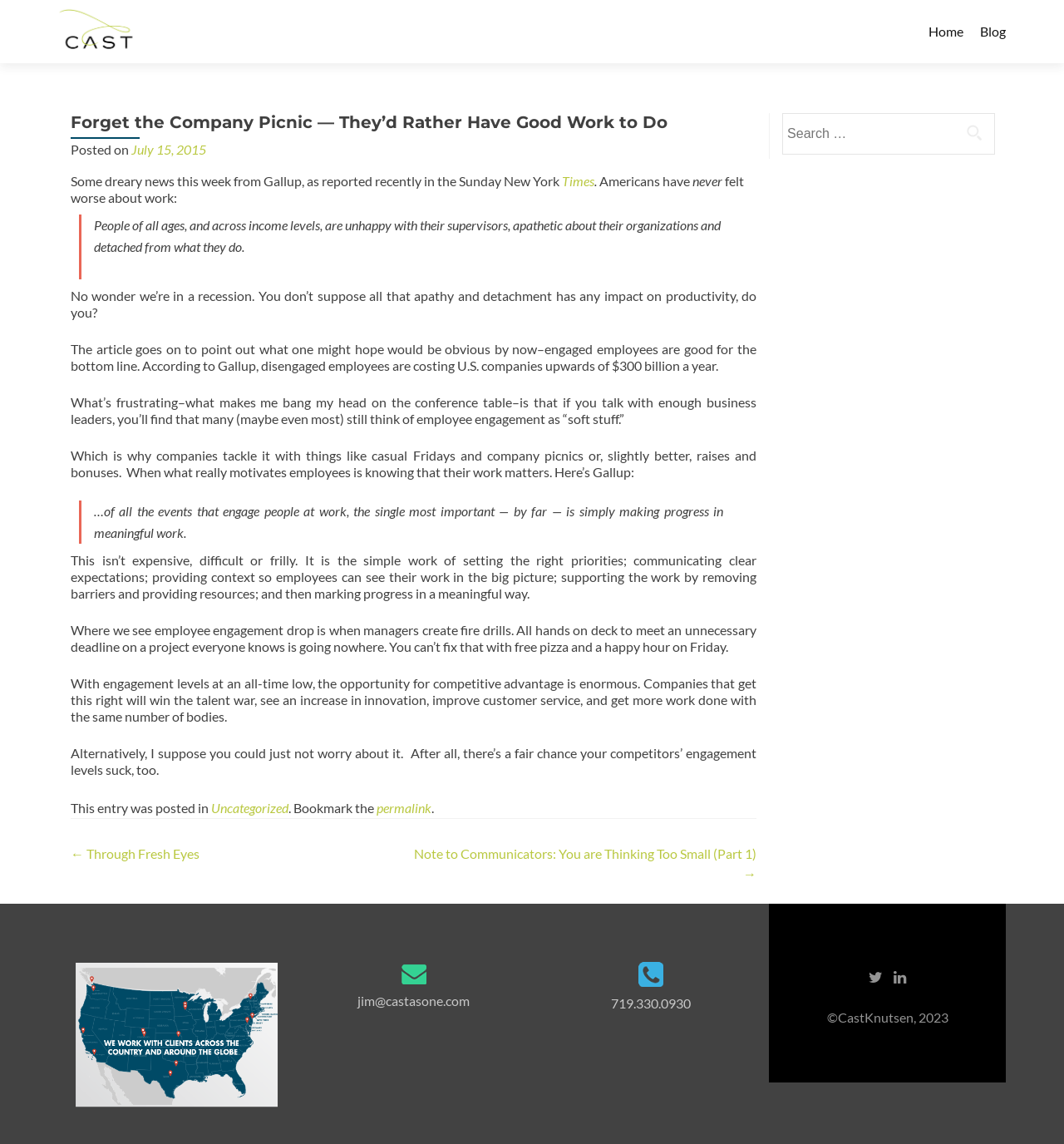Please identify the bounding box coordinates of the area that needs to be clicked to follow this instruction: "Contact Cast Knutsen via email".

[0.336, 0.868, 0.441, 0.882]